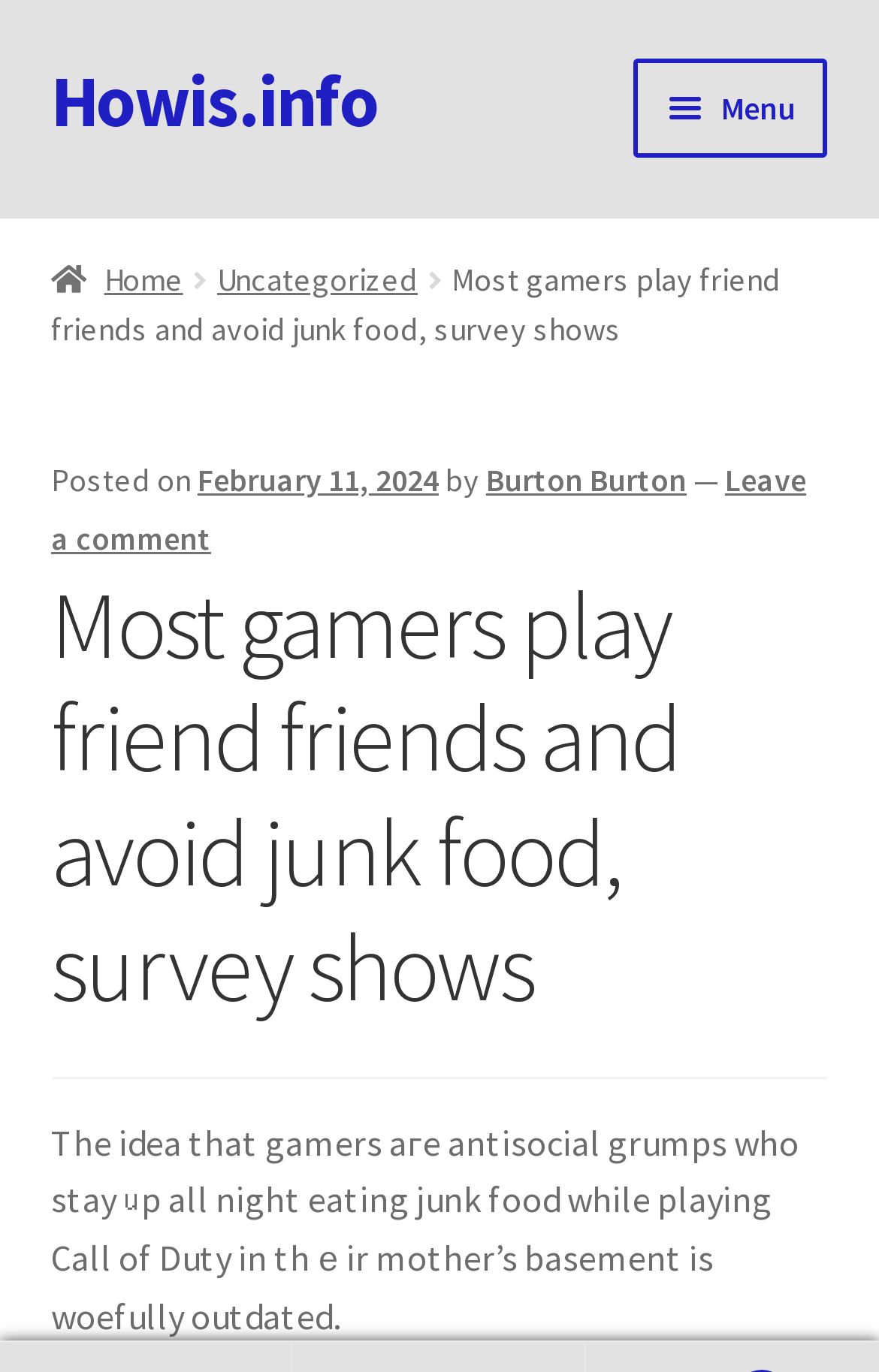Identify and extract the heading text of the webpage.

Most gamers play friend friends and avoid junk food, survey shows